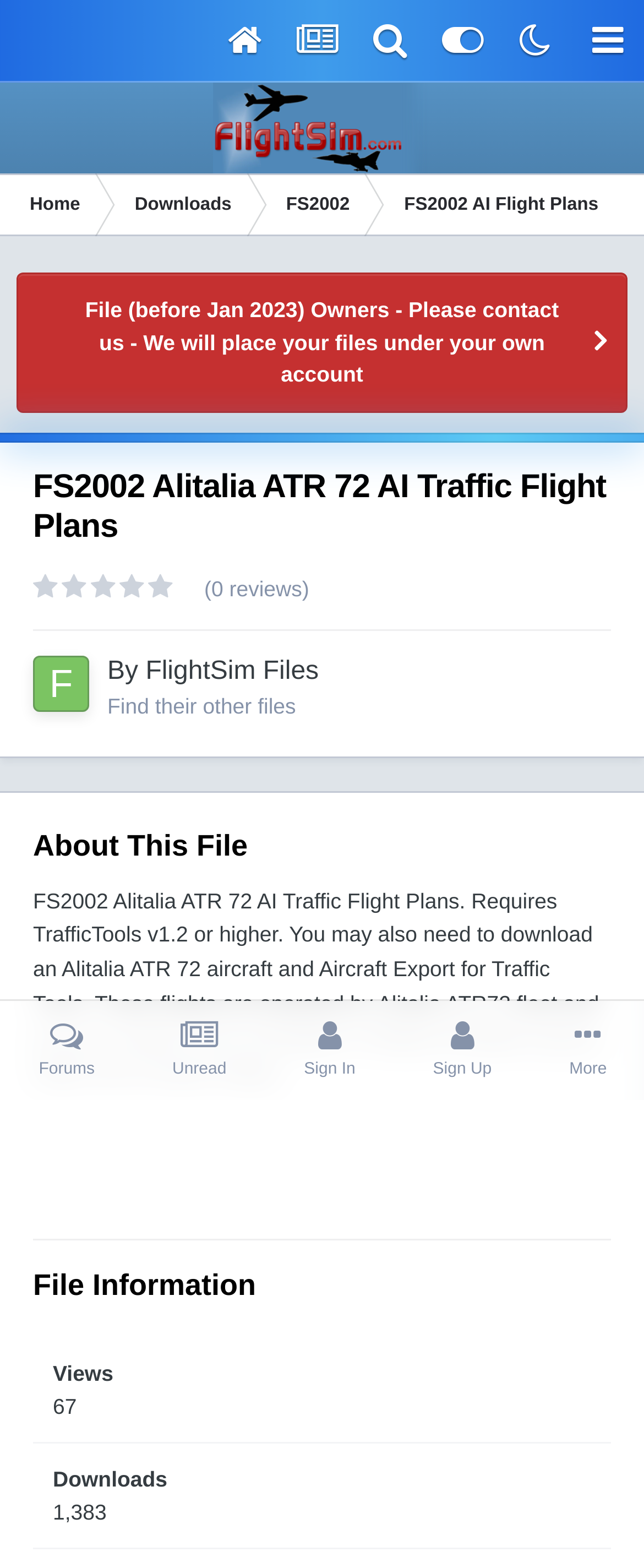Predict the bounding box coordinates of the area that should be clicked to accomplish the following instruction: "Check the 'Views' count". The bounding box coordinates should consist of four float numbers between 0 and 1, i.e., [left, top, right, bottom].

[0.082, 0.868, 0.176, 0.884]